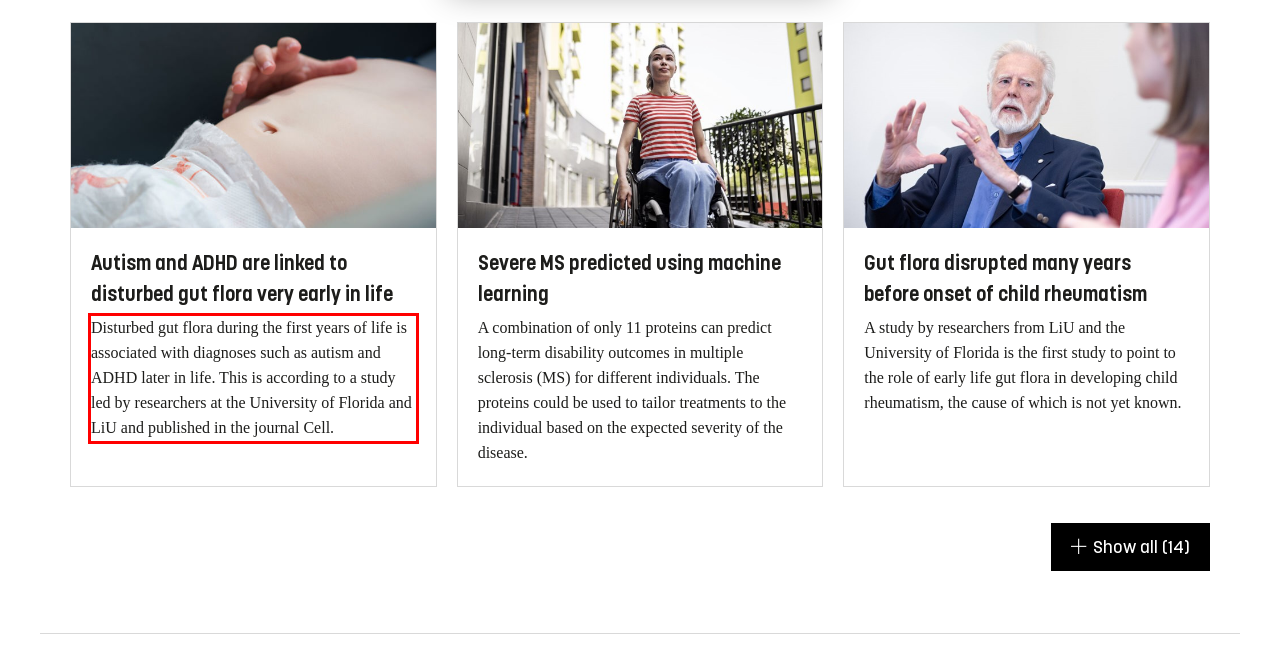Please look at the screenshot provided and find the red bounding box. Extract the text content contained within this bounding box.

Disturbed gut flora during the first years of life is associated with diagnoses such as autism and ADHD later in life. This is according to a study led by researchers at the University of Florida and LiU and published in the journal Cell.